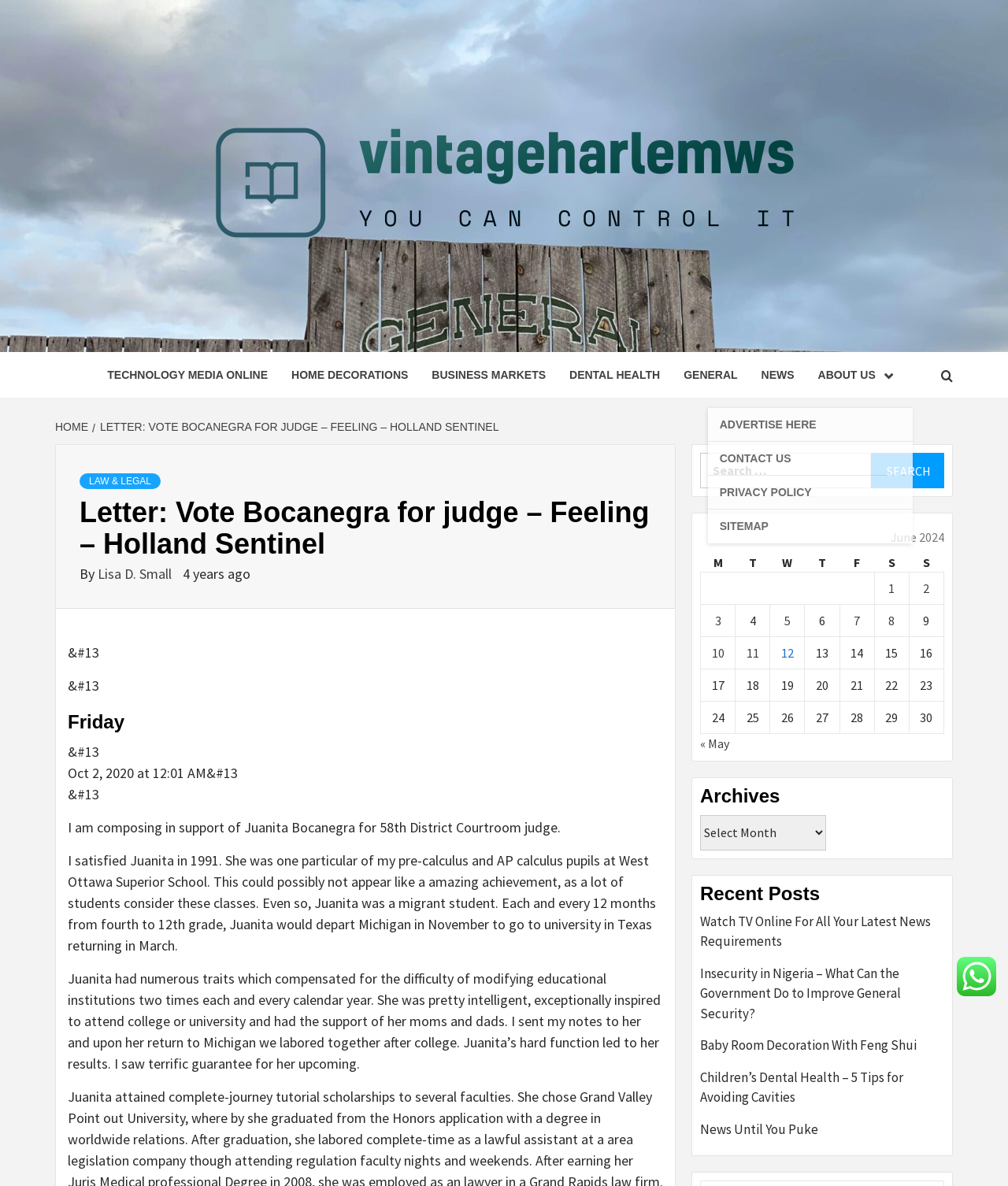What is the category of the letter?
With the help of the image, please provide a detailed response to the question.

The category of the letter can be found in the header section of the webpage, specifically above the title of the letter, where it is mentioned as 'LAW & LEGAL'.